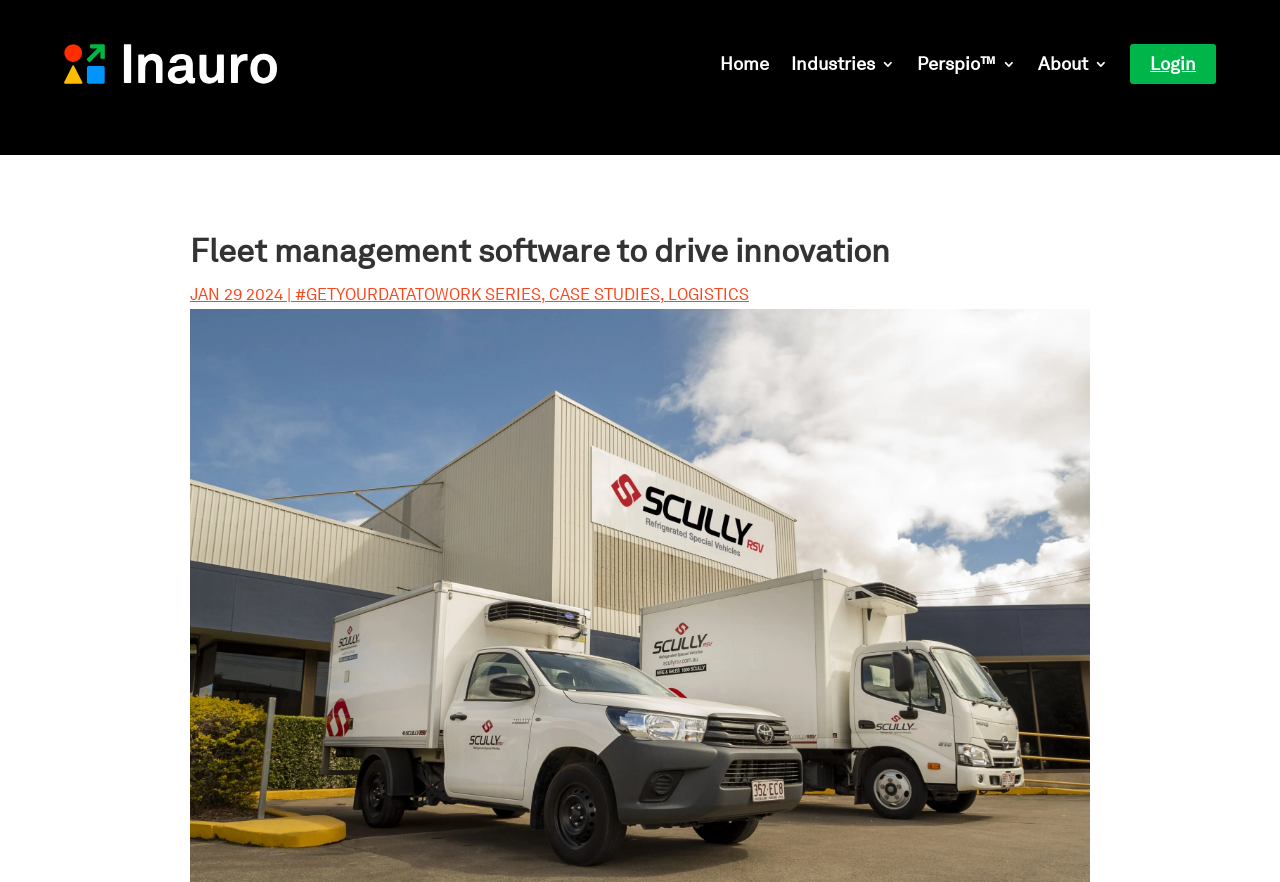Provide a brief response to the question below using a single word or phrase: 
What is the category of the case study mentioned on the webpage?

LOGISTICS